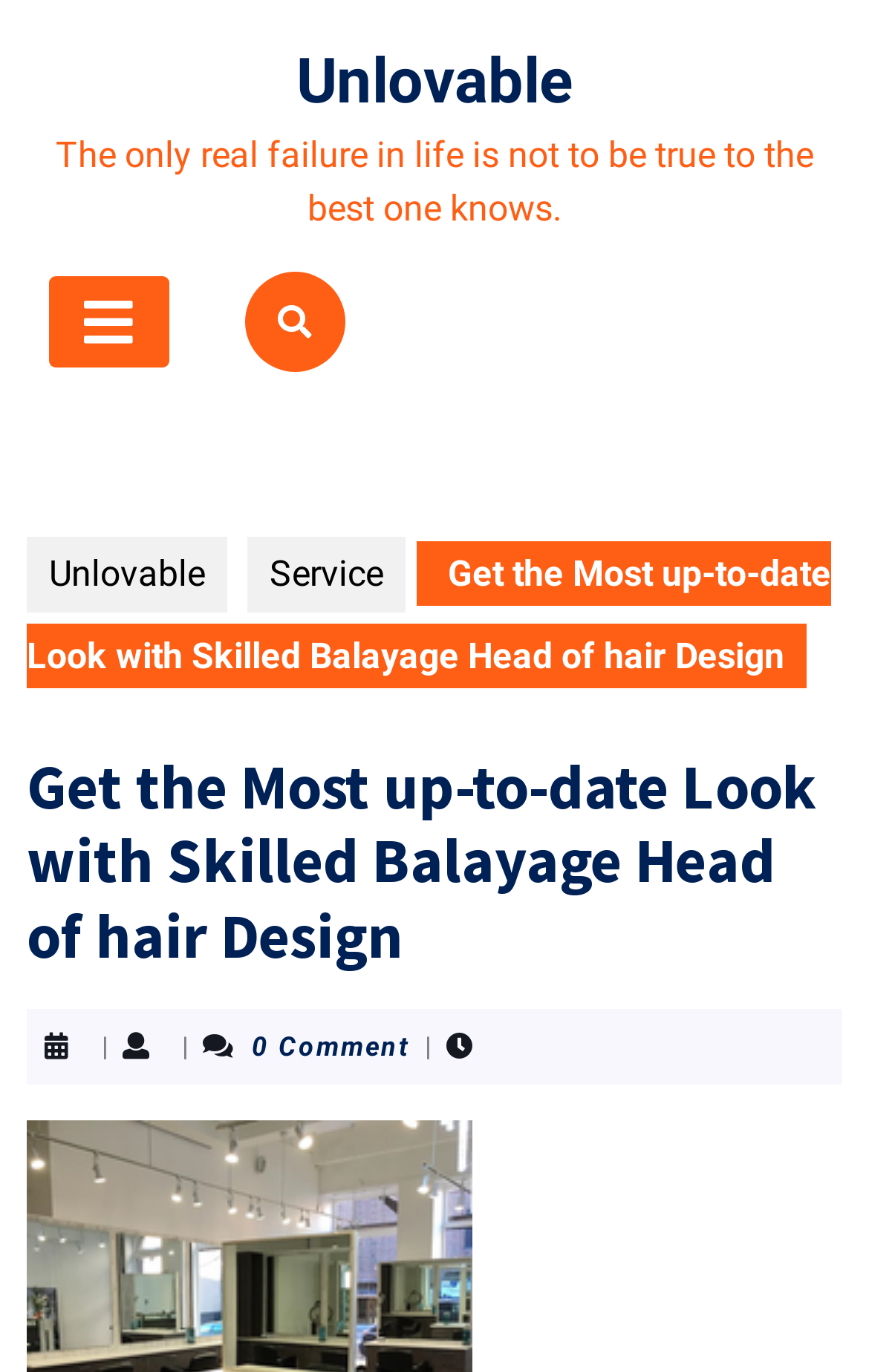How many comments are there on the webpage?
Examine the image and provide an in-depth answer to the question.

I found the comment count by looking at the StaticText element with the bounding box coordinates [0.29, 0.752, 0.472, 0.775]. The text content of this element is '0 Comment', which indicates that there are no comments on the webpage.